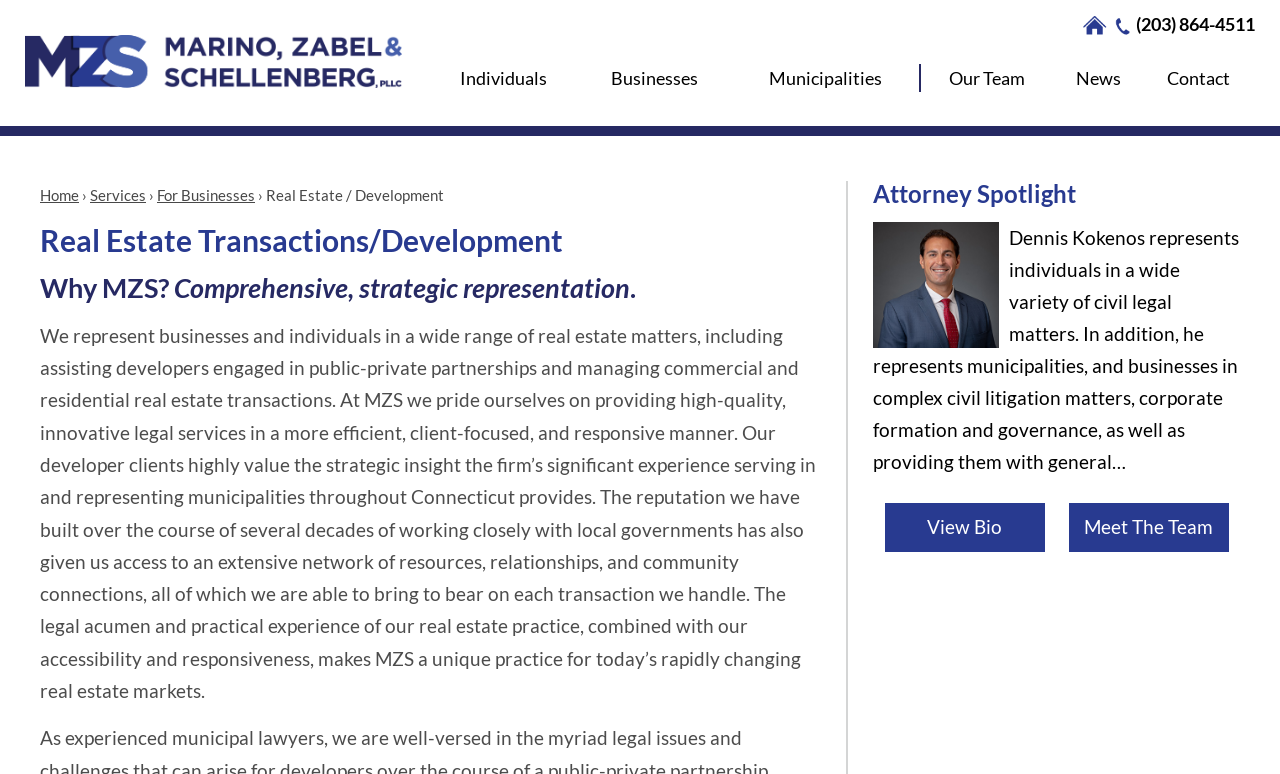Predict the bounding box coordinates of the UI element that matches this description: "Individuals". The coordinates should be in the format [left, top, right, bottom] with each value between 0 and 1.

[0.333, 0.083, 0.451, 0.119]